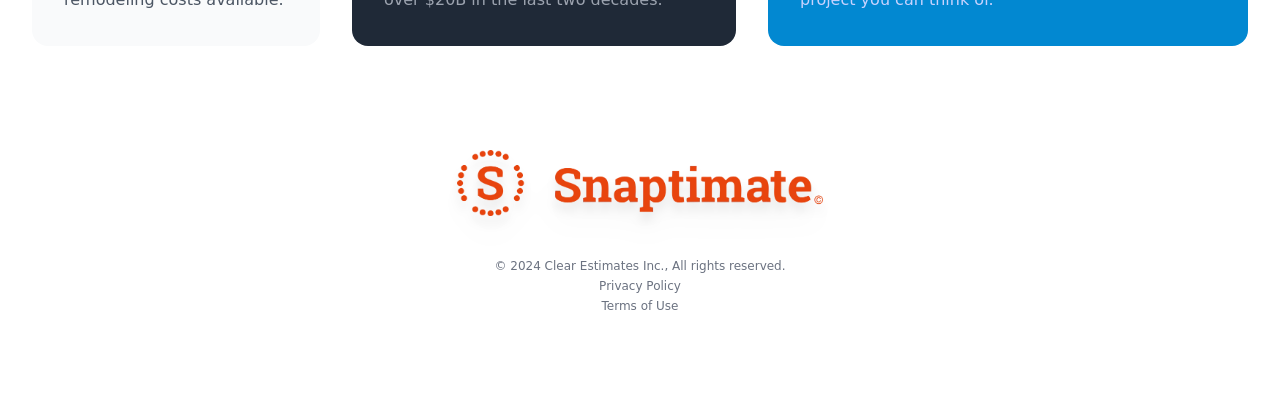Bounding box coordinates are given in the format (top-left x, top-left y, bottom-right x, bottom-right y). All values should be floating point numbers between 0 and 1. Provide the bounding box coordinate for the UI element described as: Terms of Use

[0.47, 0.727, 0.53, 0.761]